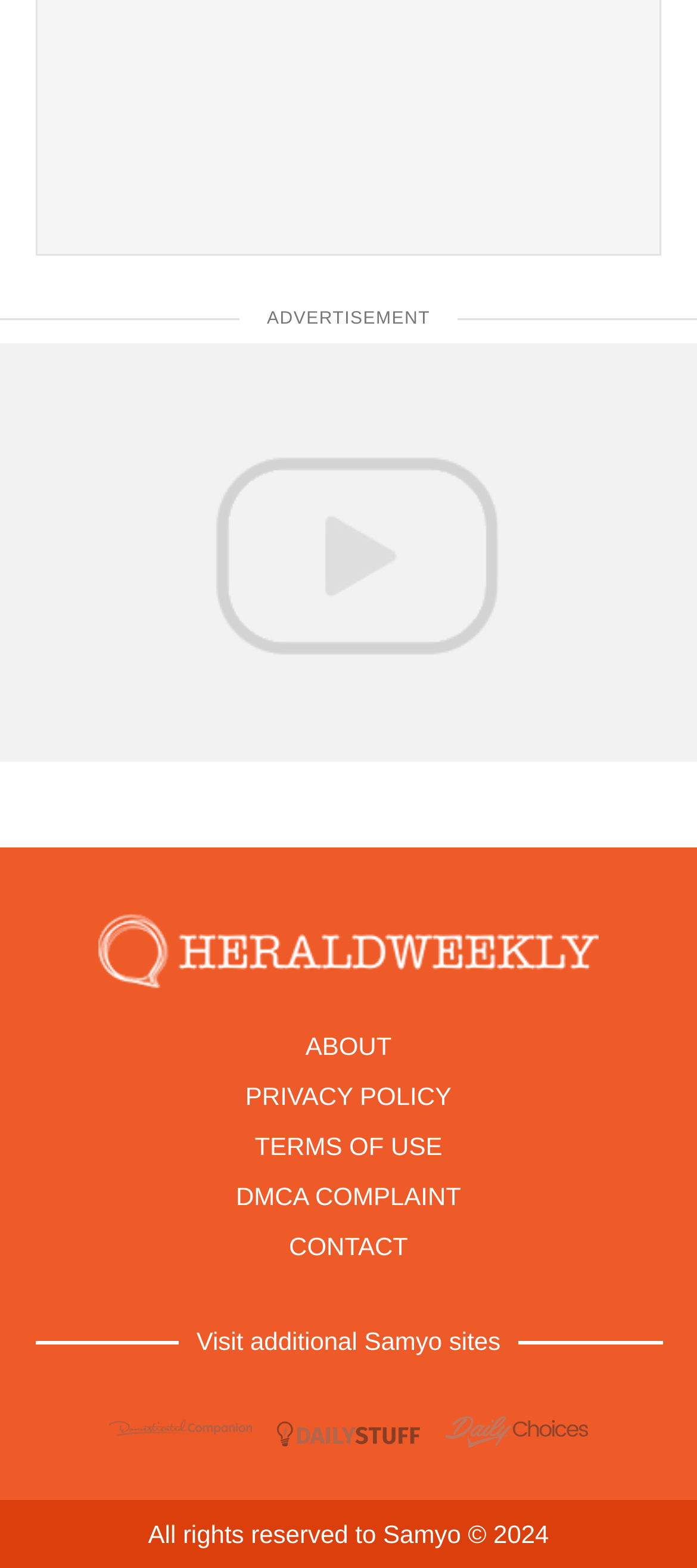Please determine the bounding box coordinates for the UI element described here. Use the format (top-left x, top-left y, bottom-right x, bottom-right y) with values bounded between 0 and 1: Contact

[0.415, 0.786, 0.585, 0.804]